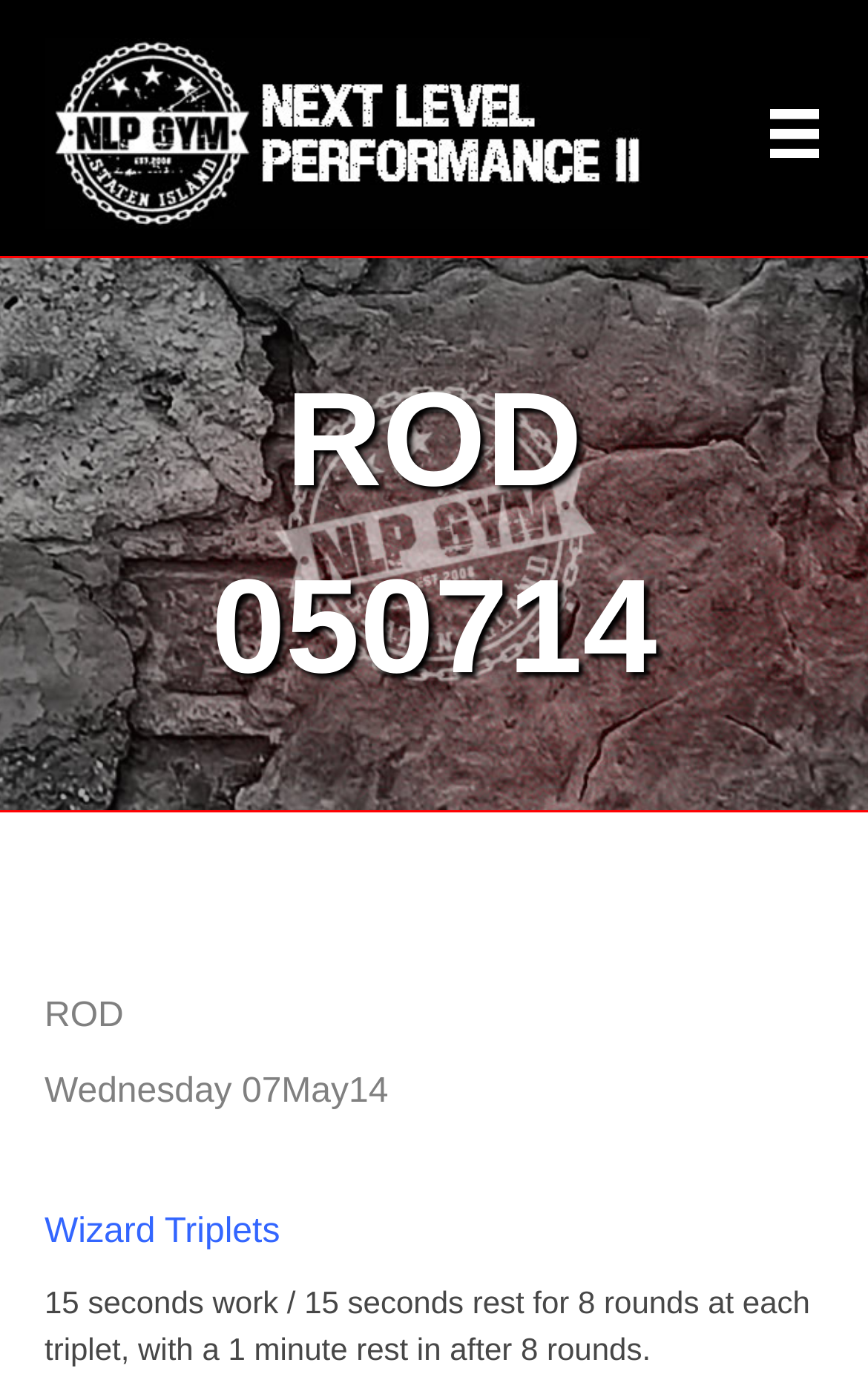Please provide a comprehensive response to the question below by analyzing the image: 
How many rounds are there in the workout?

I found the number of rounds by reading the StaticText element with the content '15 seconds work / 15 seconds rest for 8 rounds at each triplet, with a 1 minute rest in after 8 rounds.' which is located at the coordinates [0.051, 0.933, 0.933, 0.992]. This text describes a workout routine and mentions the number of rounds.